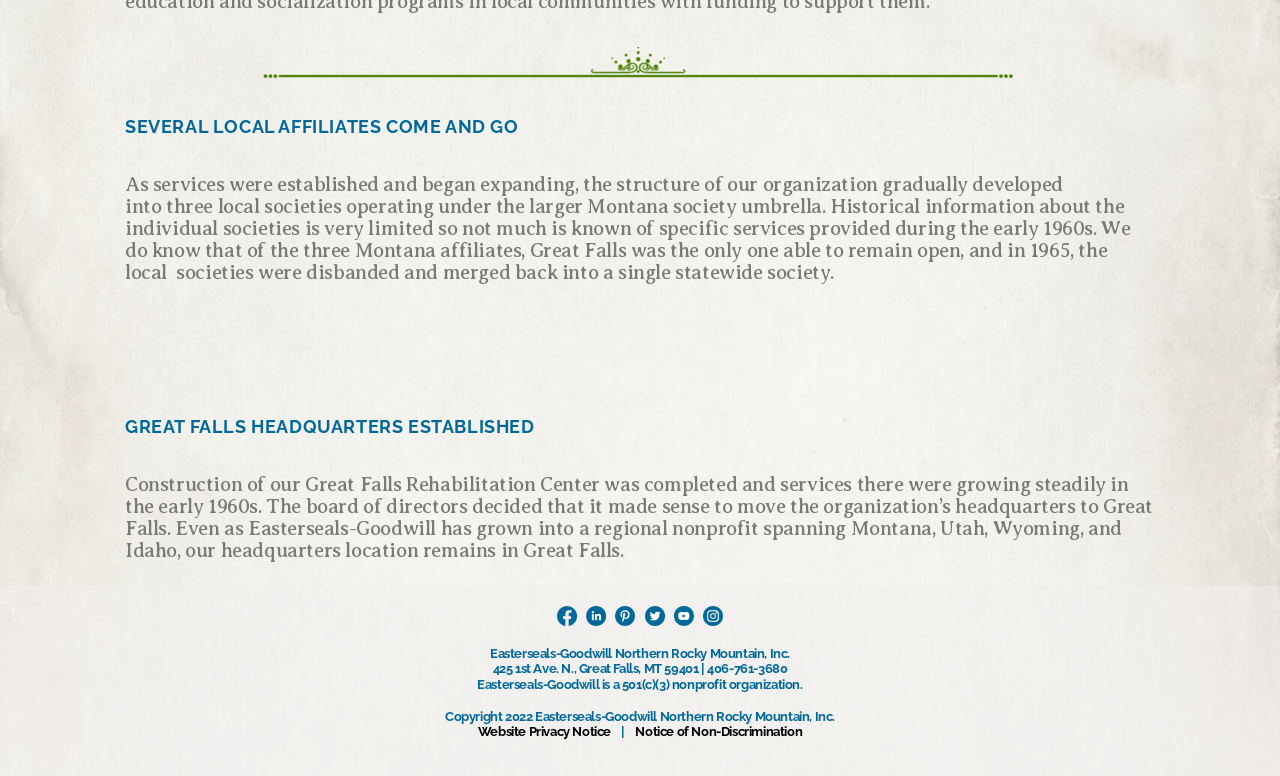Using the description: "Website Privacy Notice", identify the bounding box of the corresponding UI element in the screenshot.

[0.373, 0.933, 0.479, 0.952]